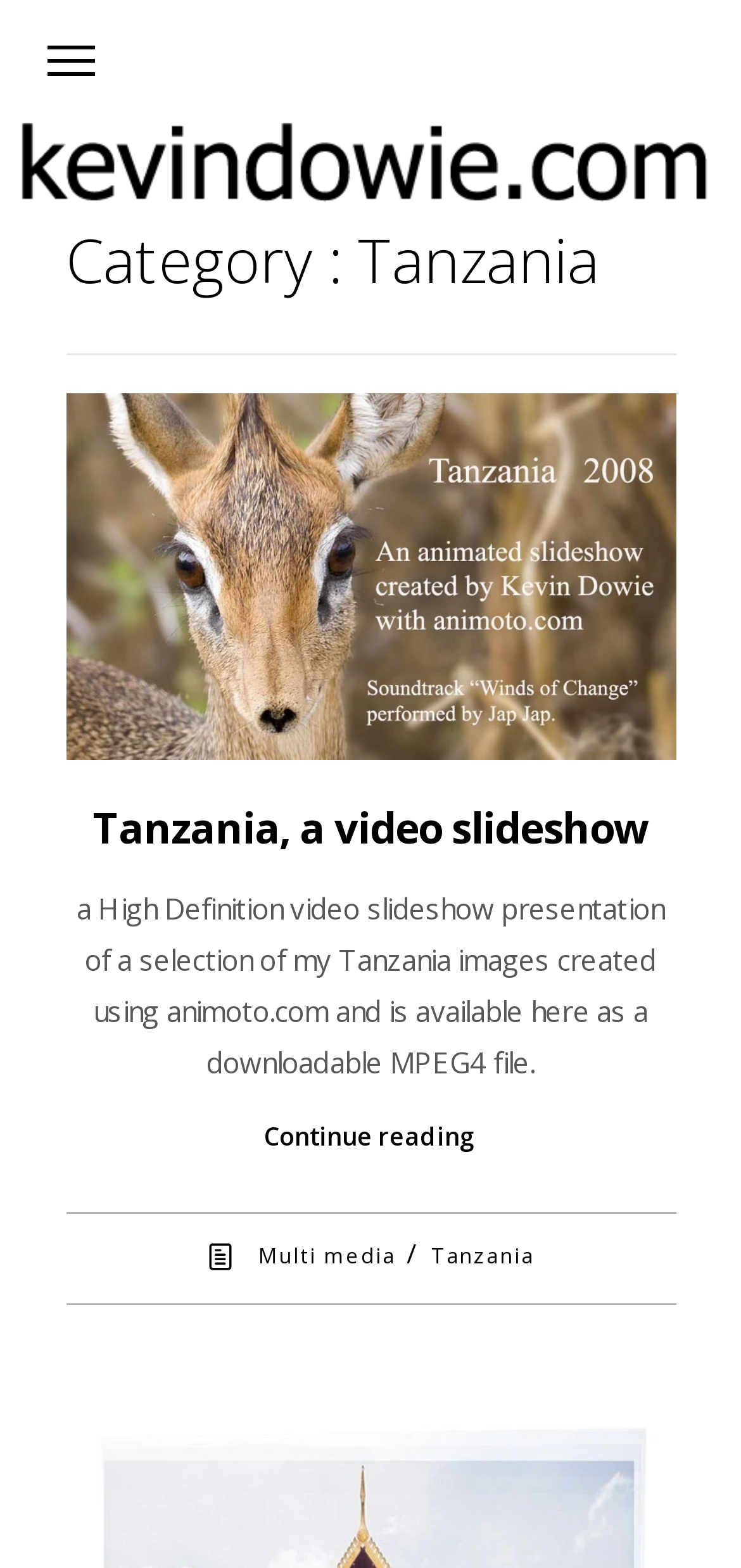What is the format of the downloadable file?
Provide a thorough and detailed answer to the question.

According to the StaticText 'a High Definition video slideshow presentation of a selection of my Tanzania images created using animoto.com and is available here as a downloadable MPEG4 file.', the downloadable file is in MPEG4 format.